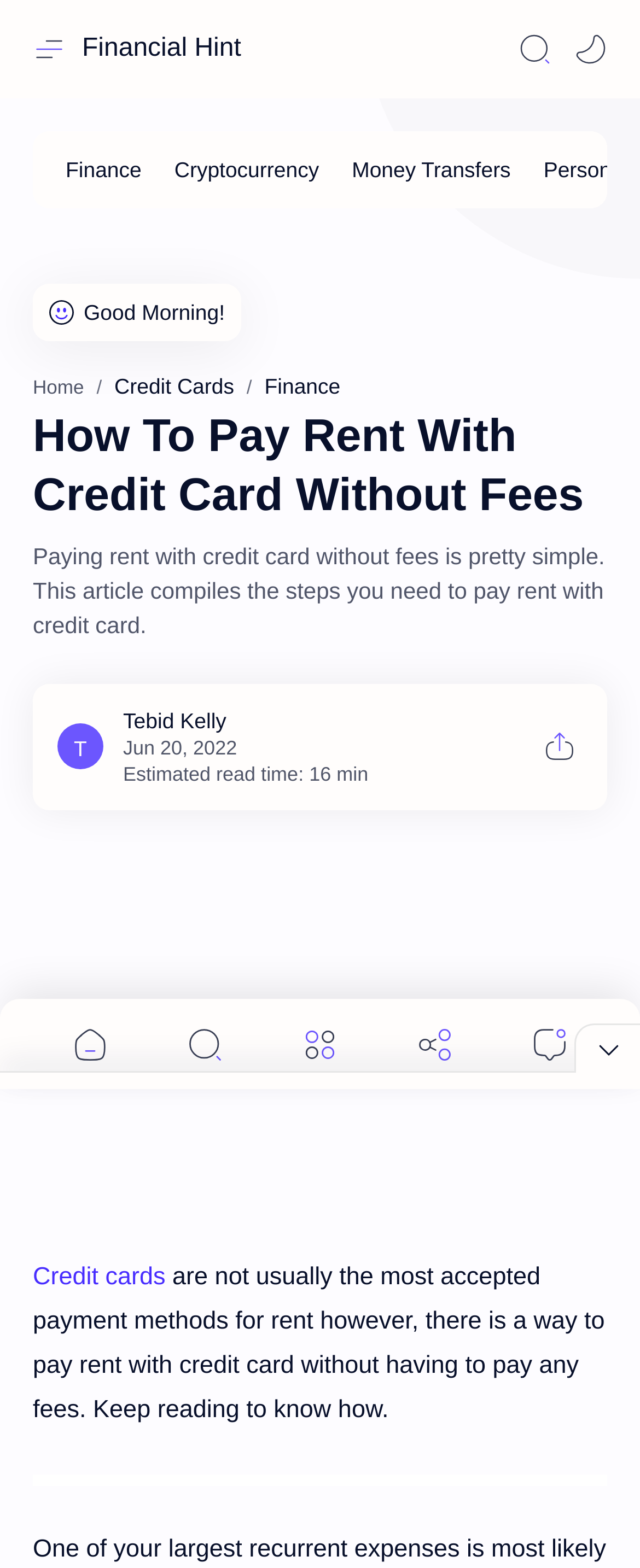Give a short answer to this question using one word or a phrase:
How long does it take to read the article?

16 min